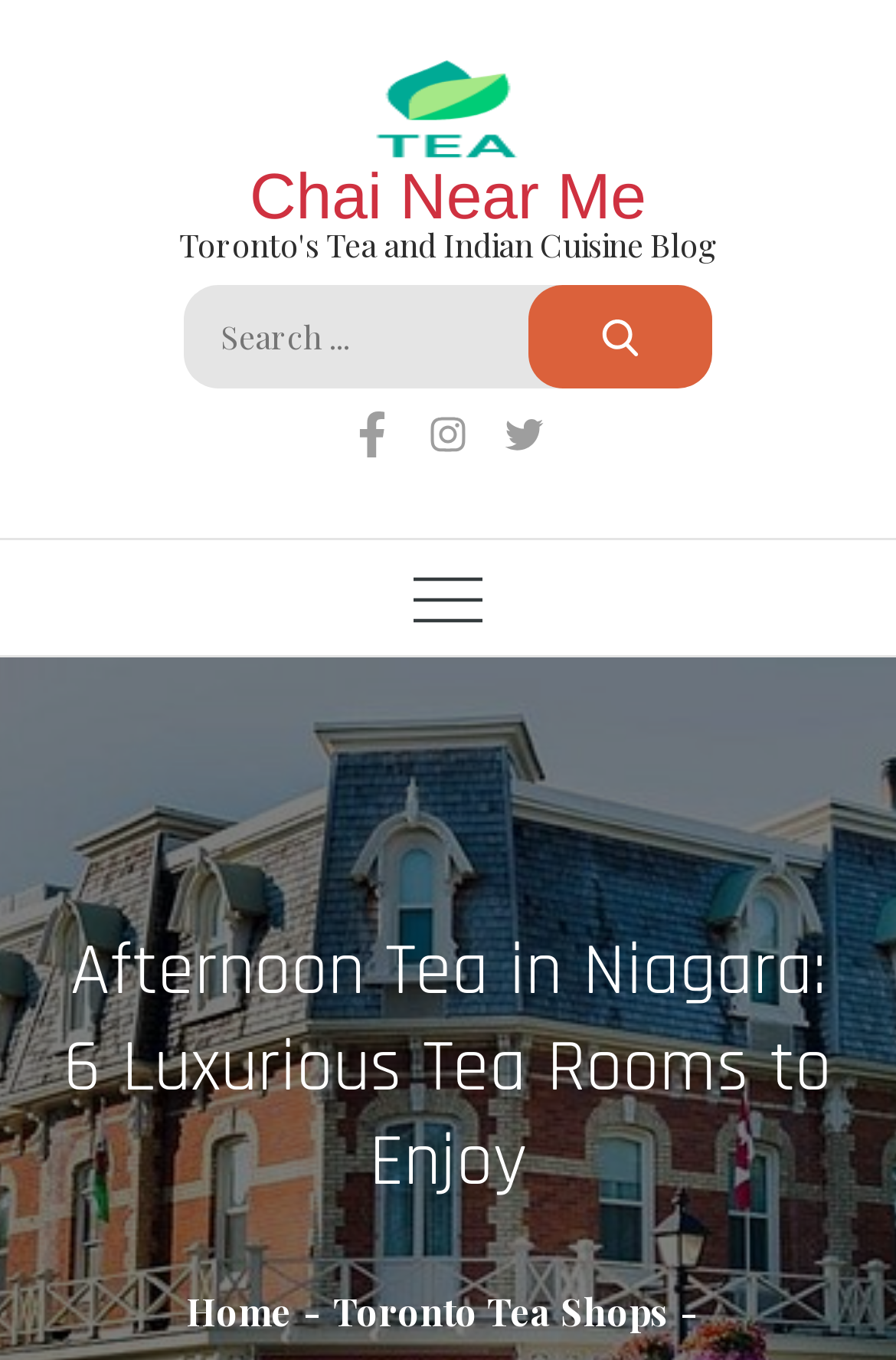Can you give a comprehensive explanation to the question given the content of the image?
What is the purpose of the search box?

I inferred the purpose of the search box by looking at the text 'Search for:' and the context of the webpage, which is about afternoon tea in Niagara.